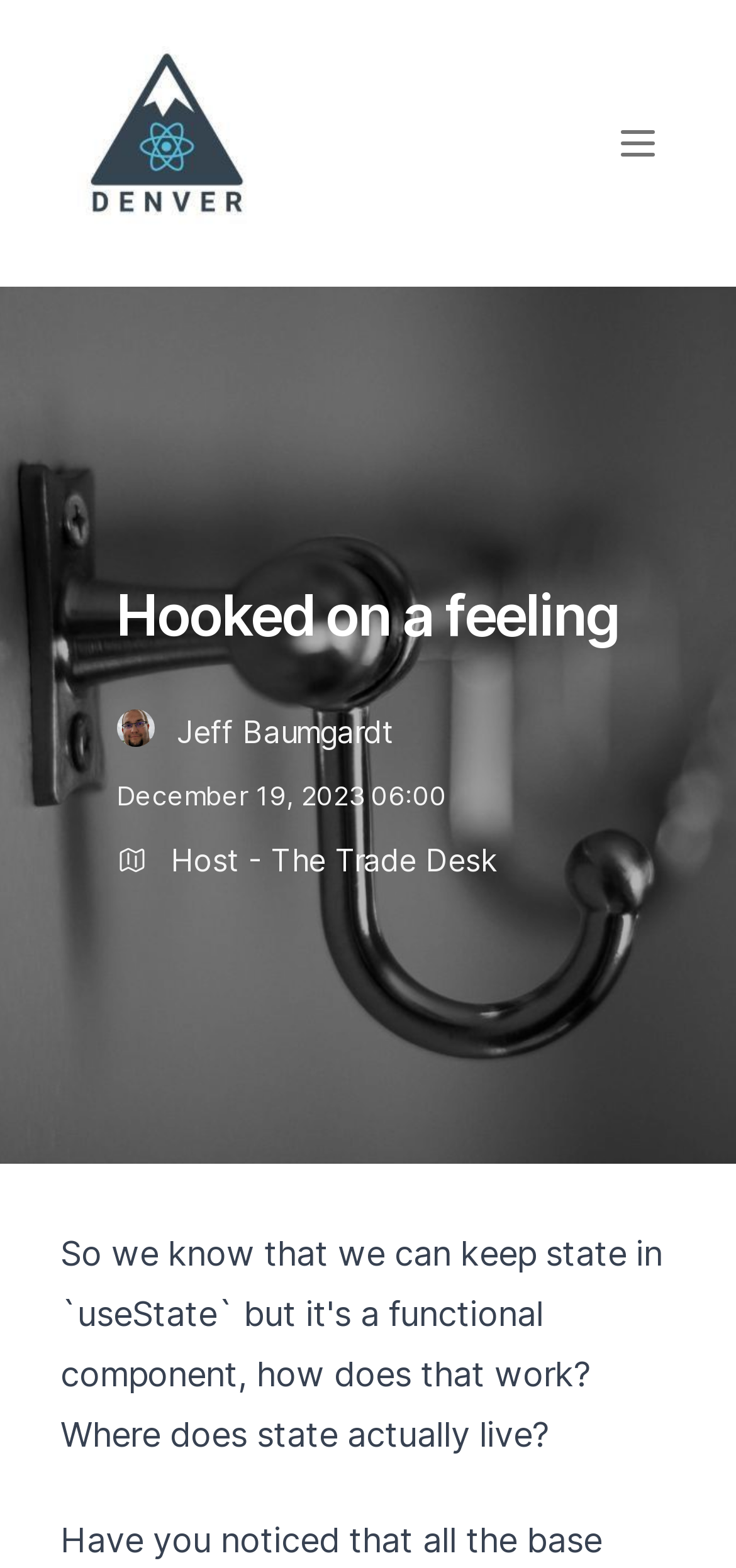Use a single word or phrase to answer the question:
What is the theme of the meetup?

React and Javascript